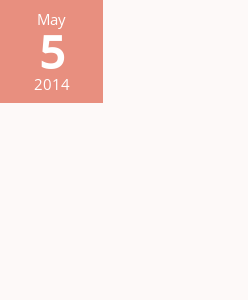Could you please study the image and provide a detailed answer to the question:
What is the title of the blog post?

The image features a calendar graphic with a date, and the context suggests that this date is linked to a blog post titled 'Get out of your comfort zone', which is part of a collection of writings authored by Mandy Kloppers.